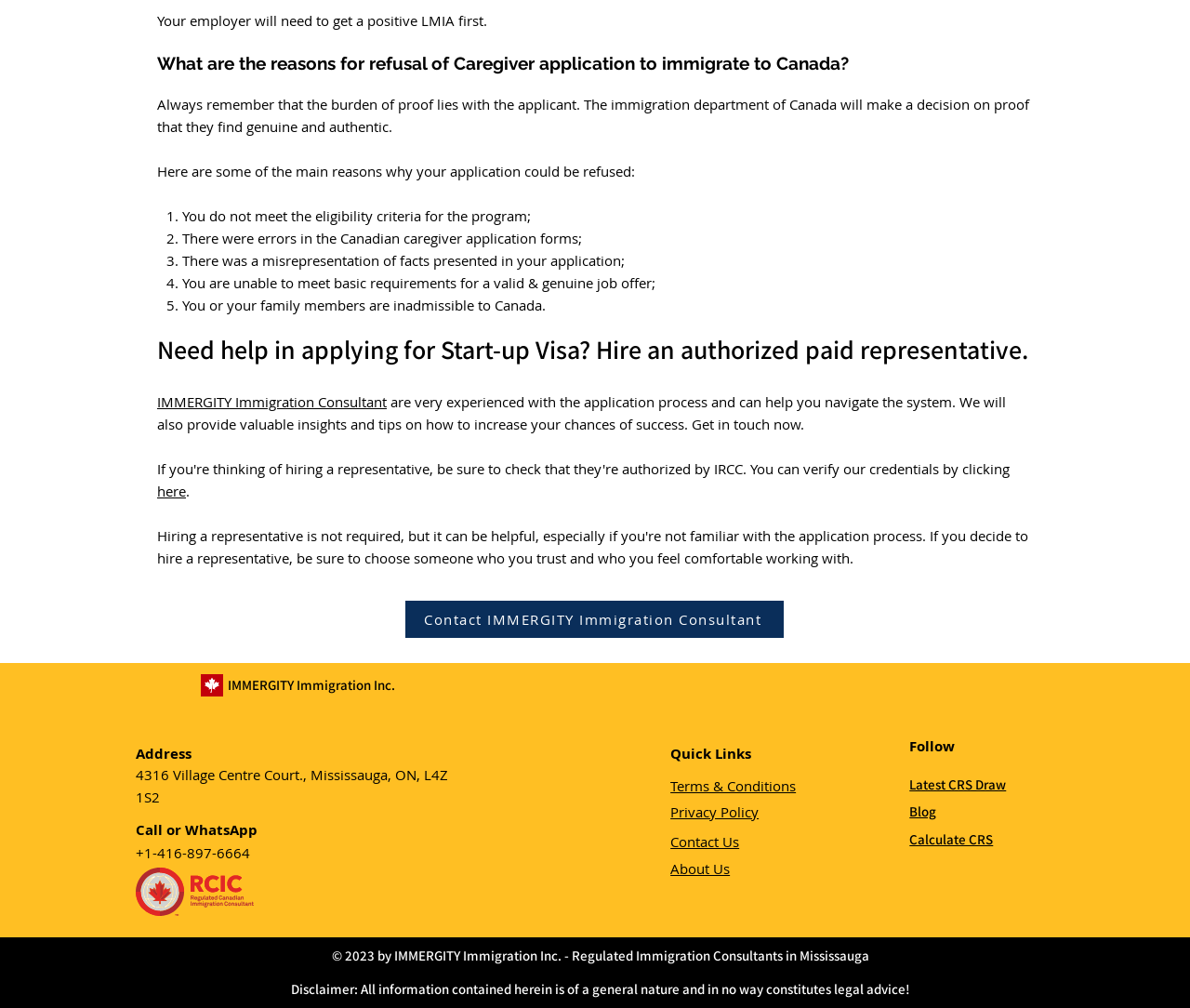Give a one-word or short phrase answer to the question: 
What is the address of IMMERGITY Immigration Inc.?

4316 Village Centre Court., Mississauga, ON, L4Z 1S2